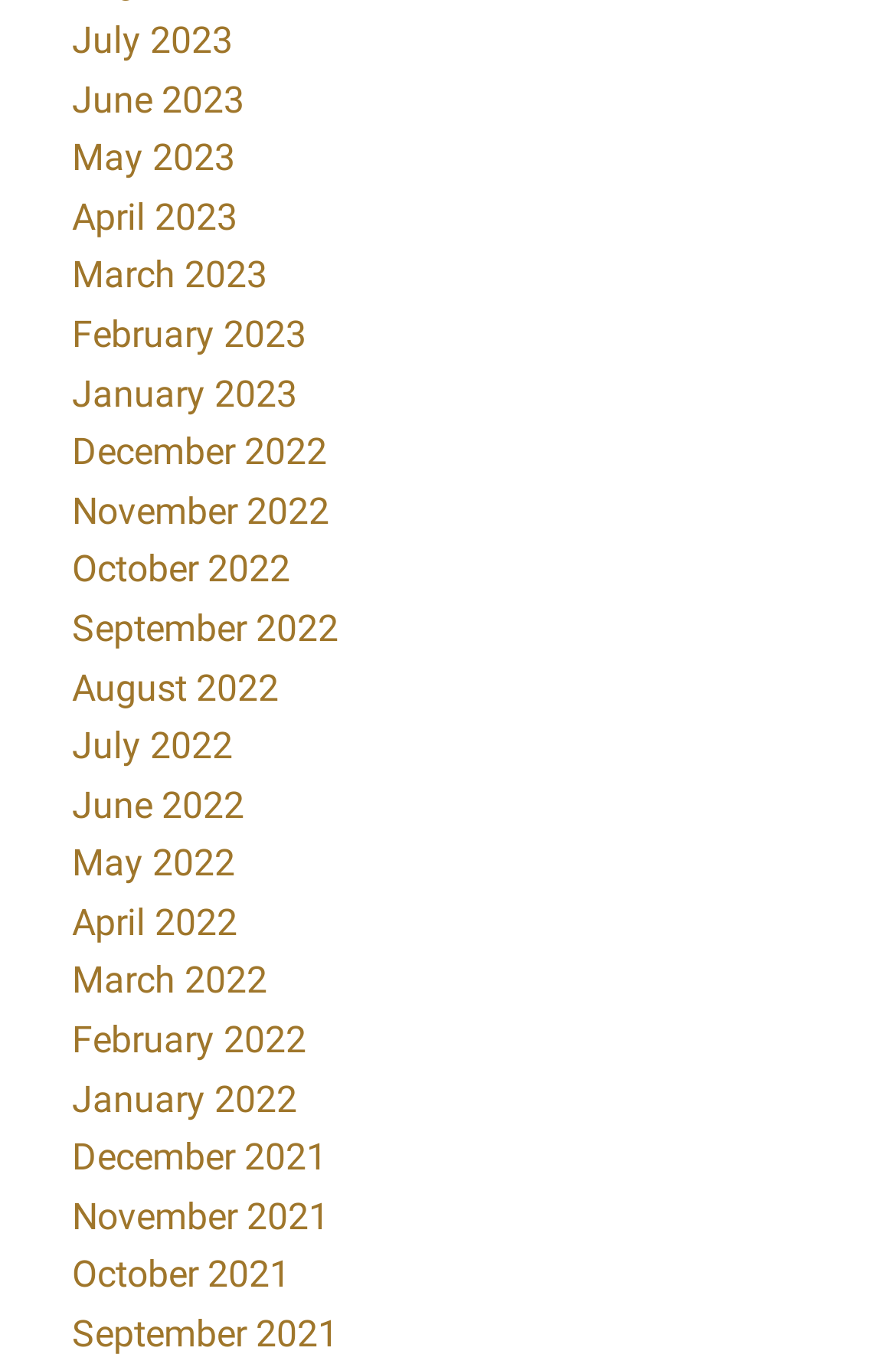Determine the bounding box coordinates of the area to click in order to meet this instruction: "view July 2023".

[0.08, 0.013, 0.259, 0.045]